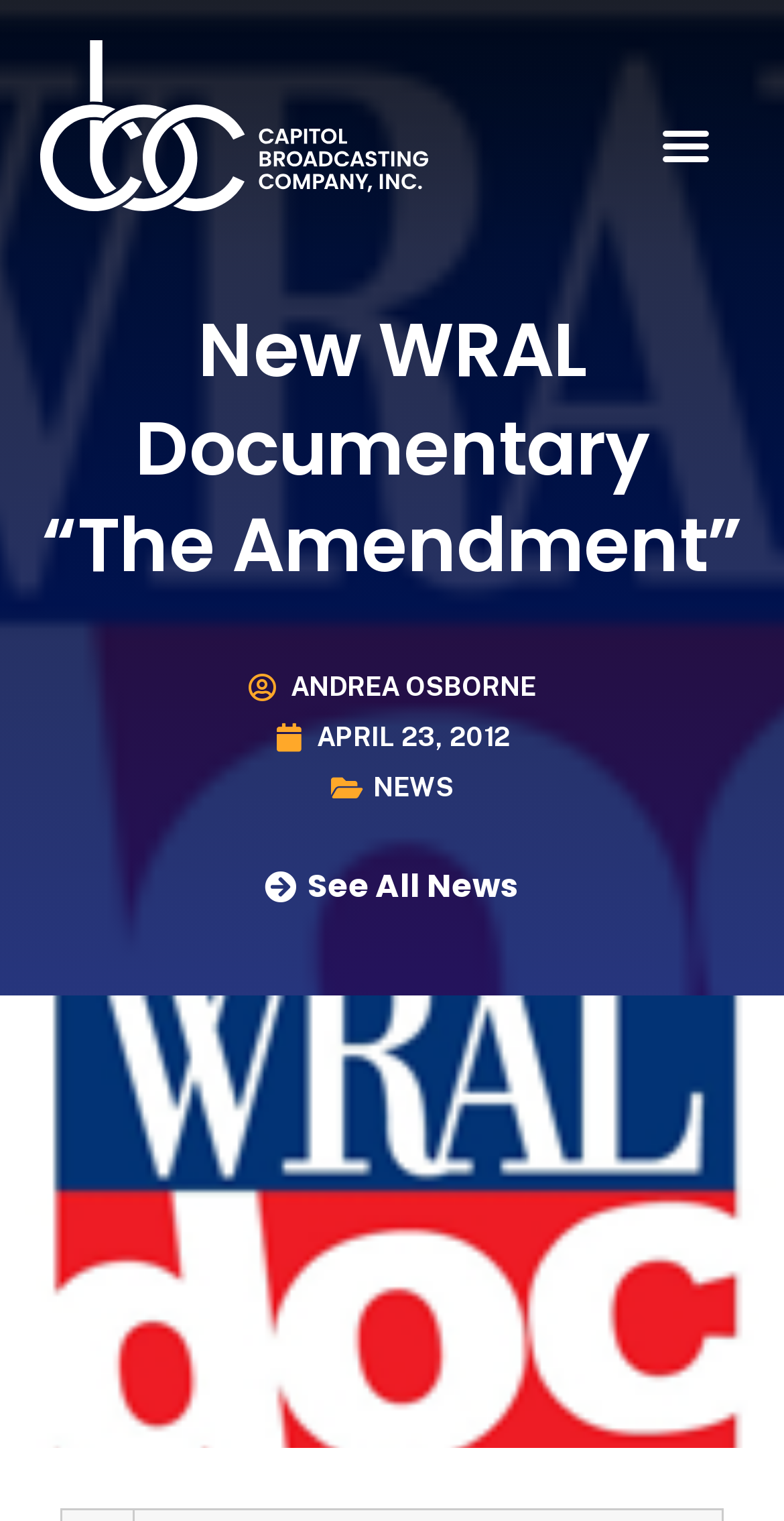Is the menu toggle button expanded?
We need a detailed and exhaustive answer to the question. Please elaborate.

The menu toggle button's expanded property is set to False, indicating that it is not expanded.